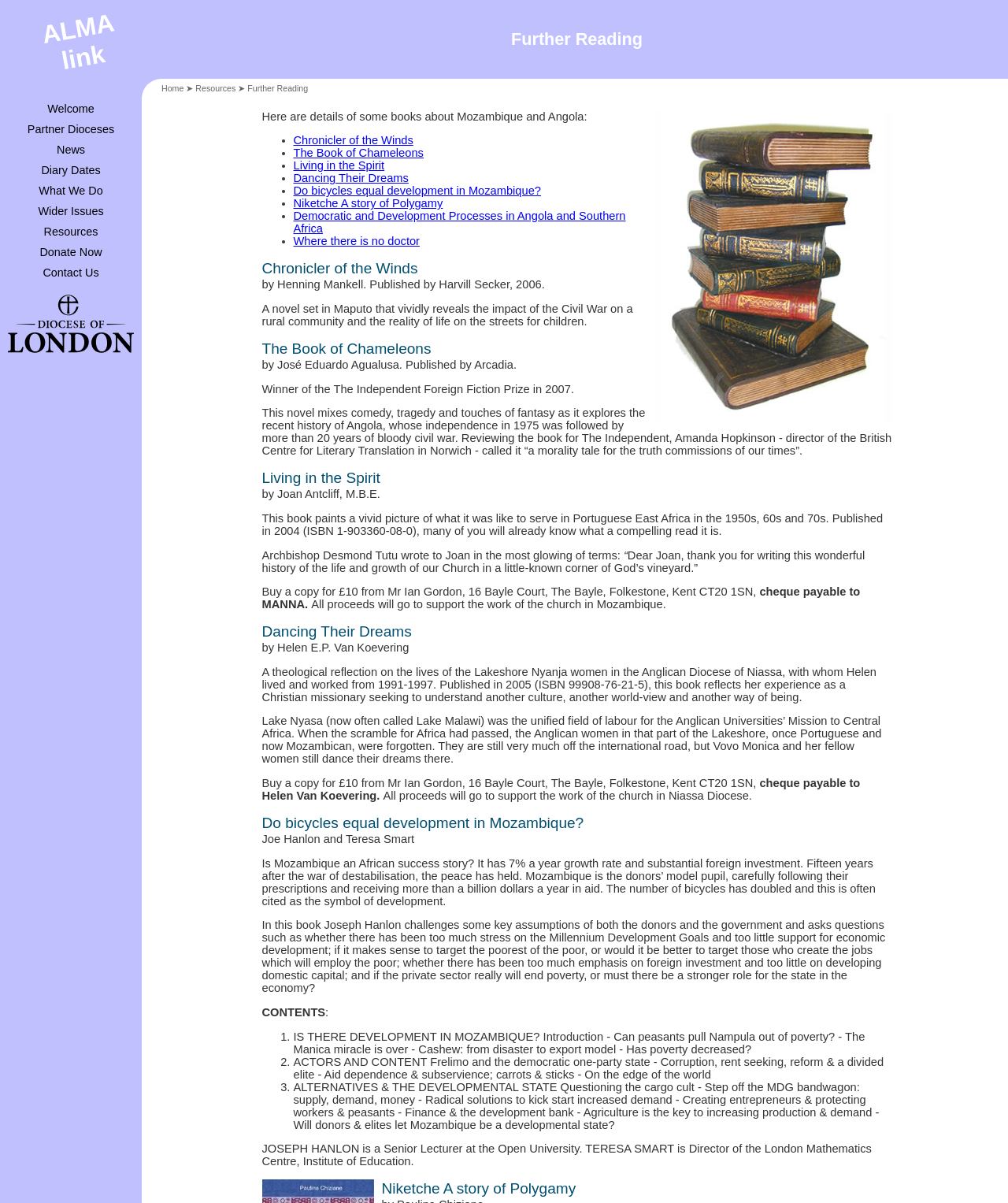What is the title of the first book listed?
Answer briefly with a single word or phrase based on the image.

Chronicler of the Winds